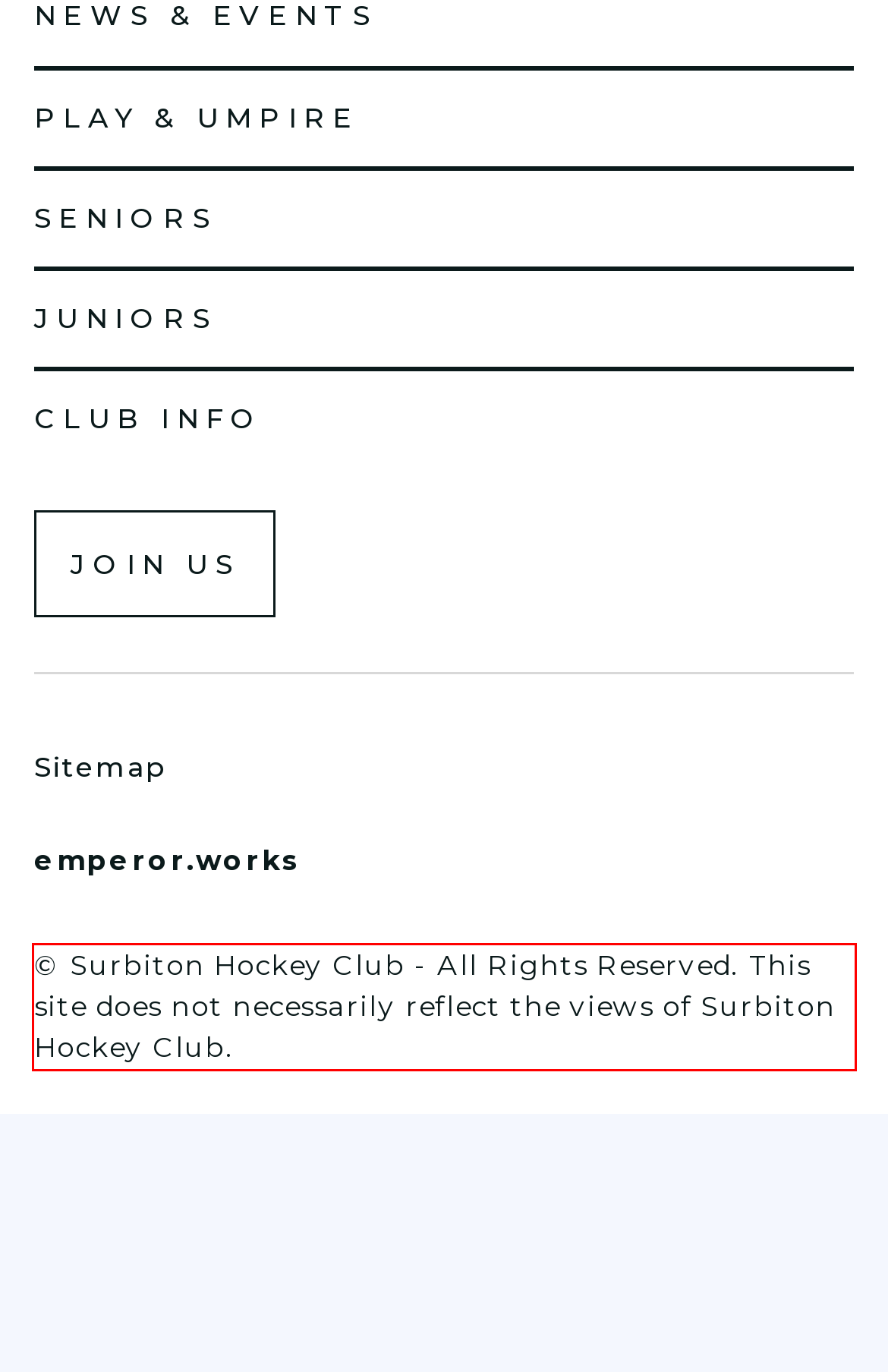Using the provided webpage screenshot, identify and read the text within the red rectangle bounding box.

© Surbiton Hockey Club - All Rights Reserved. This site does not necessarily reflect the views of Surbiton Hockey Club.